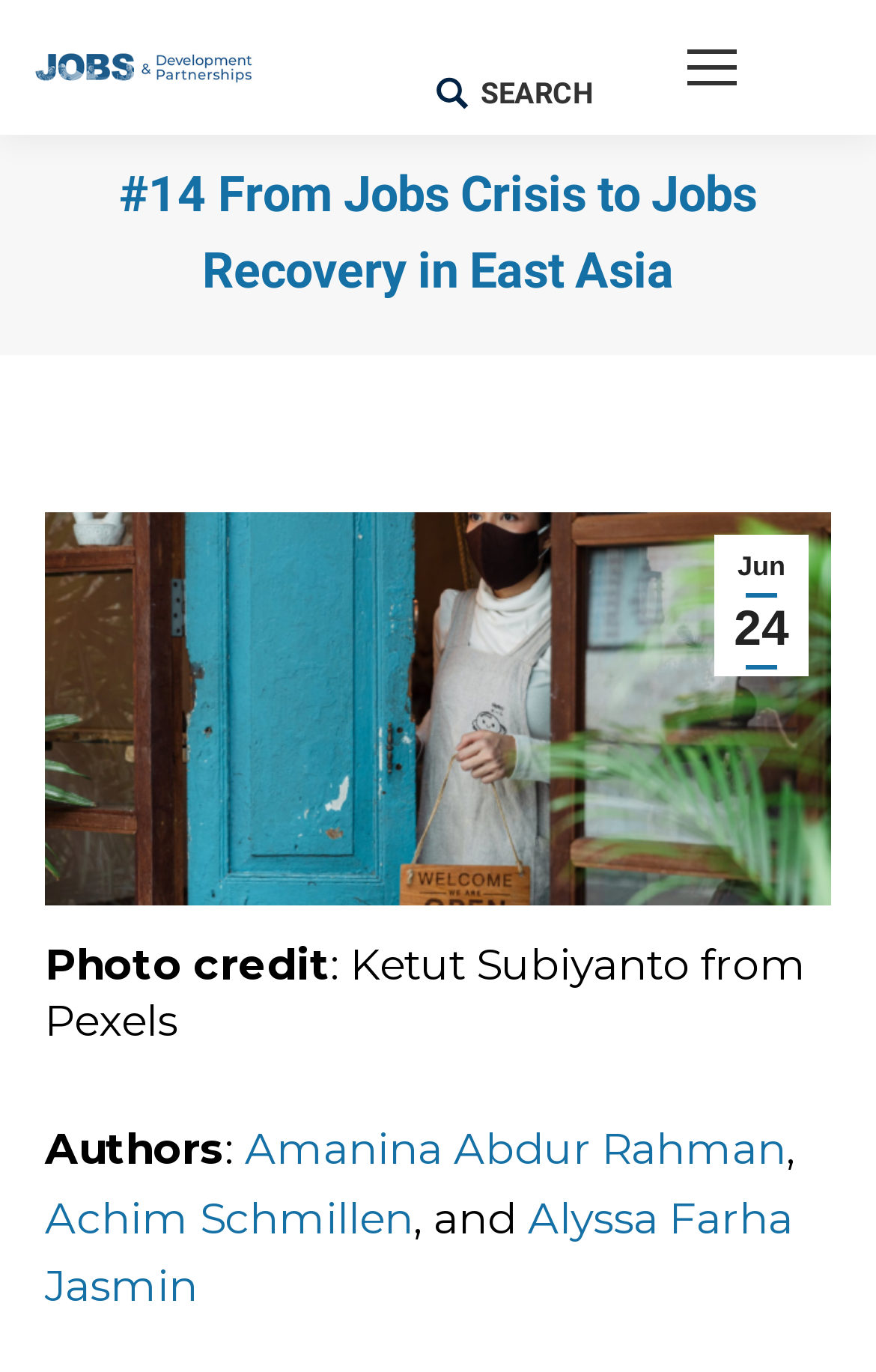Please provide a comprehensive response to the question below by analyzing the image: 
How many authors are mentioned?

I counted the number of links with author names, which are Amanina Abdur Rahman, Achim Schmillen, and Alyssa Farha Jasmin, and found that there are three authors mentioned.